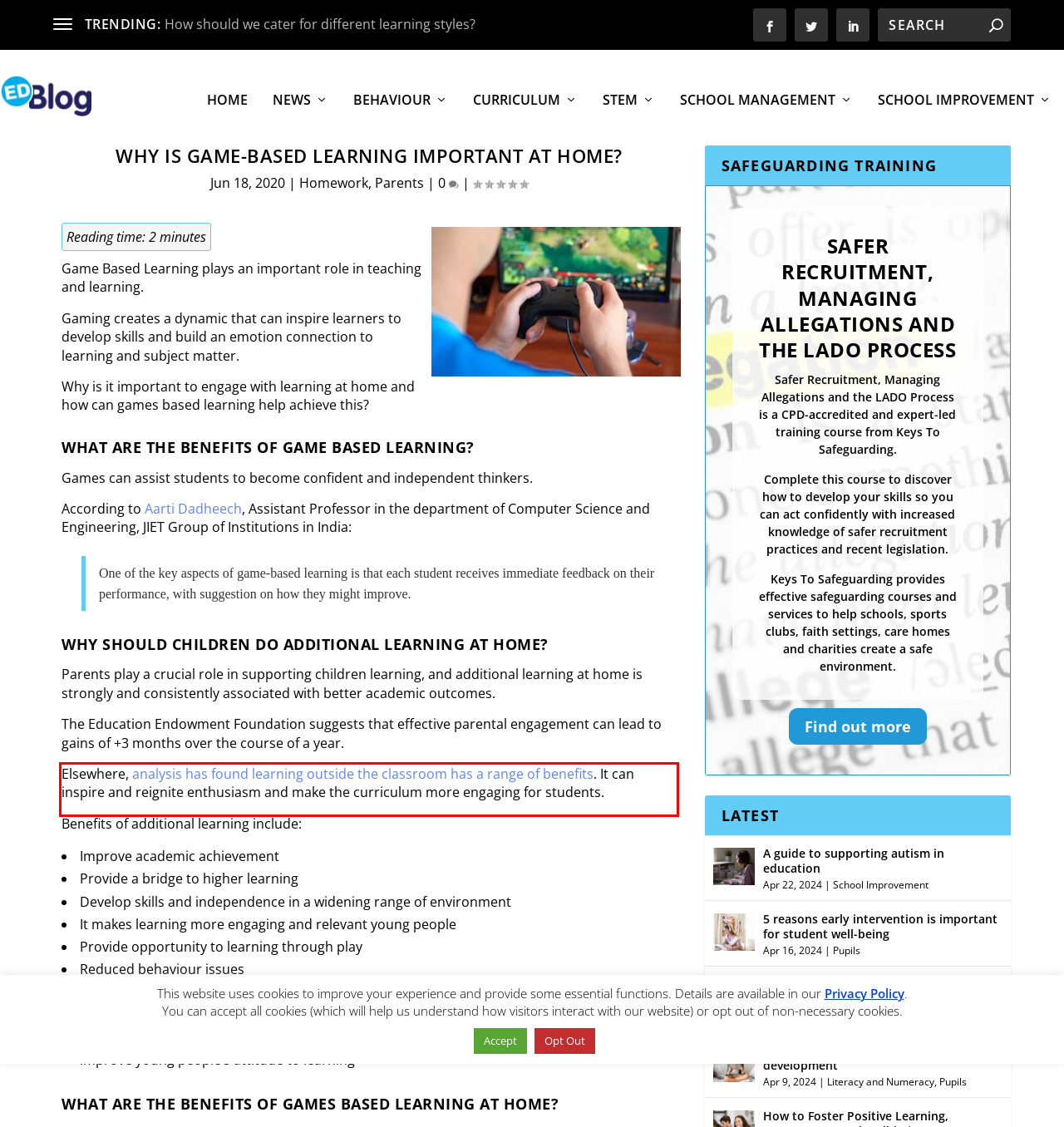You are presented with a webpage screenshot featuring a red bounding box. Perform OCR on the text inside the red bounding box and extract the content.

Elsewhere, analysis has found learning outside the classroom has a range of benefits. It can inspire and reignite enthusiasm and make the curriculum more engaging for students.